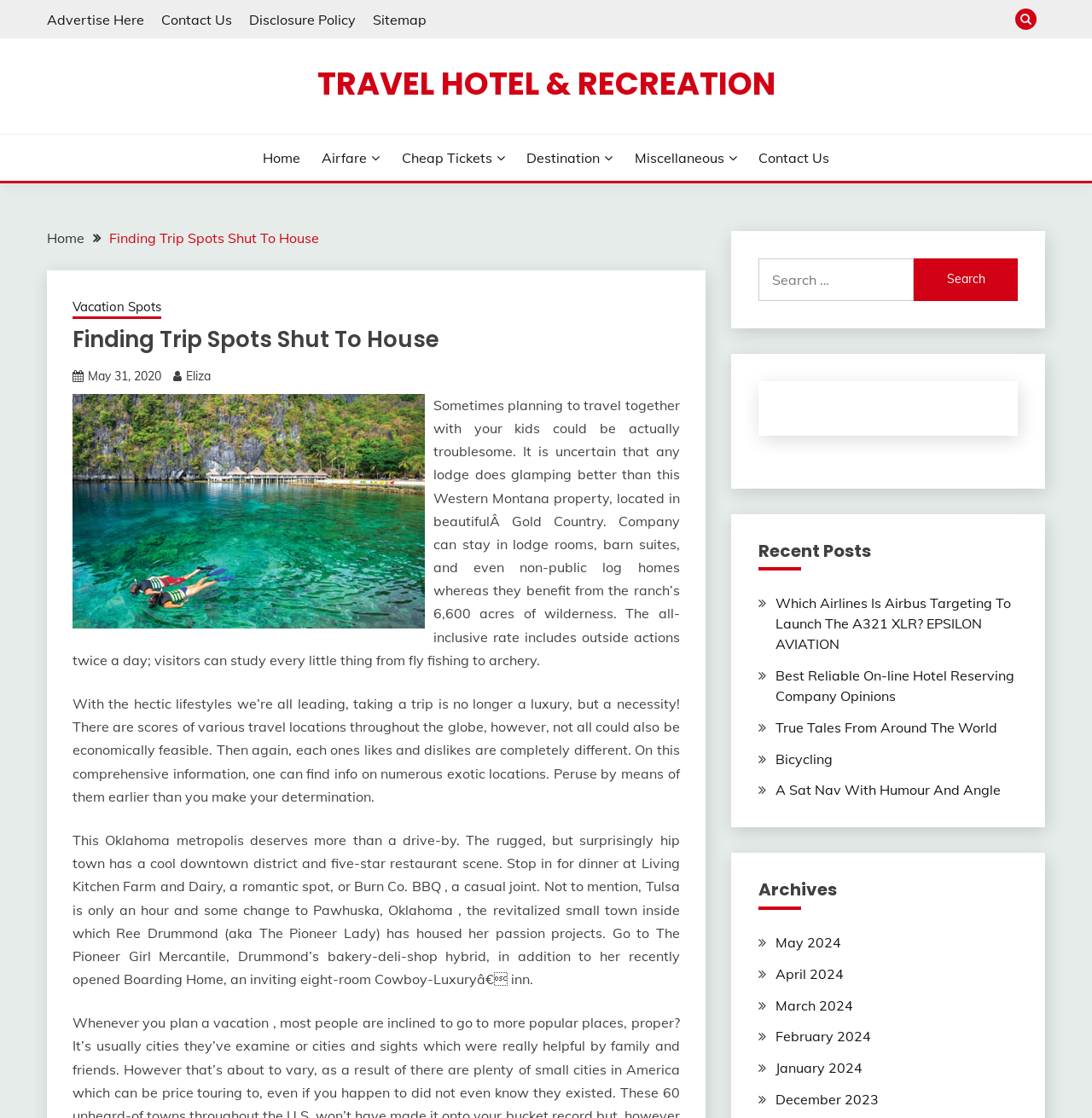Find the bounding box coordinates of the element to click in order to complete the given instruction: "View 'Archives'."

[0.694, 0.788, 0.932, 0.814]